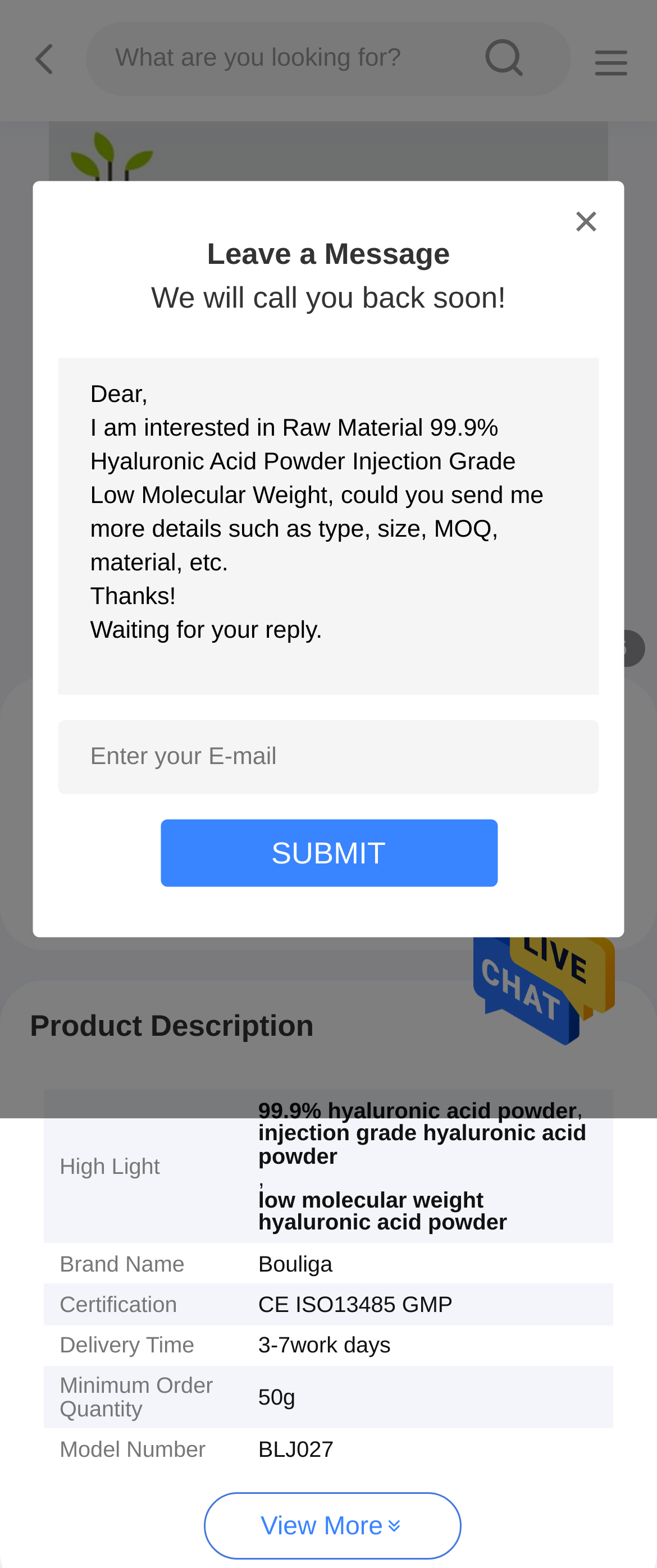Use one word or a short phrase to answer the question provided: 
What is the purpose of the 'Leave a Message' section?

To contact the seller